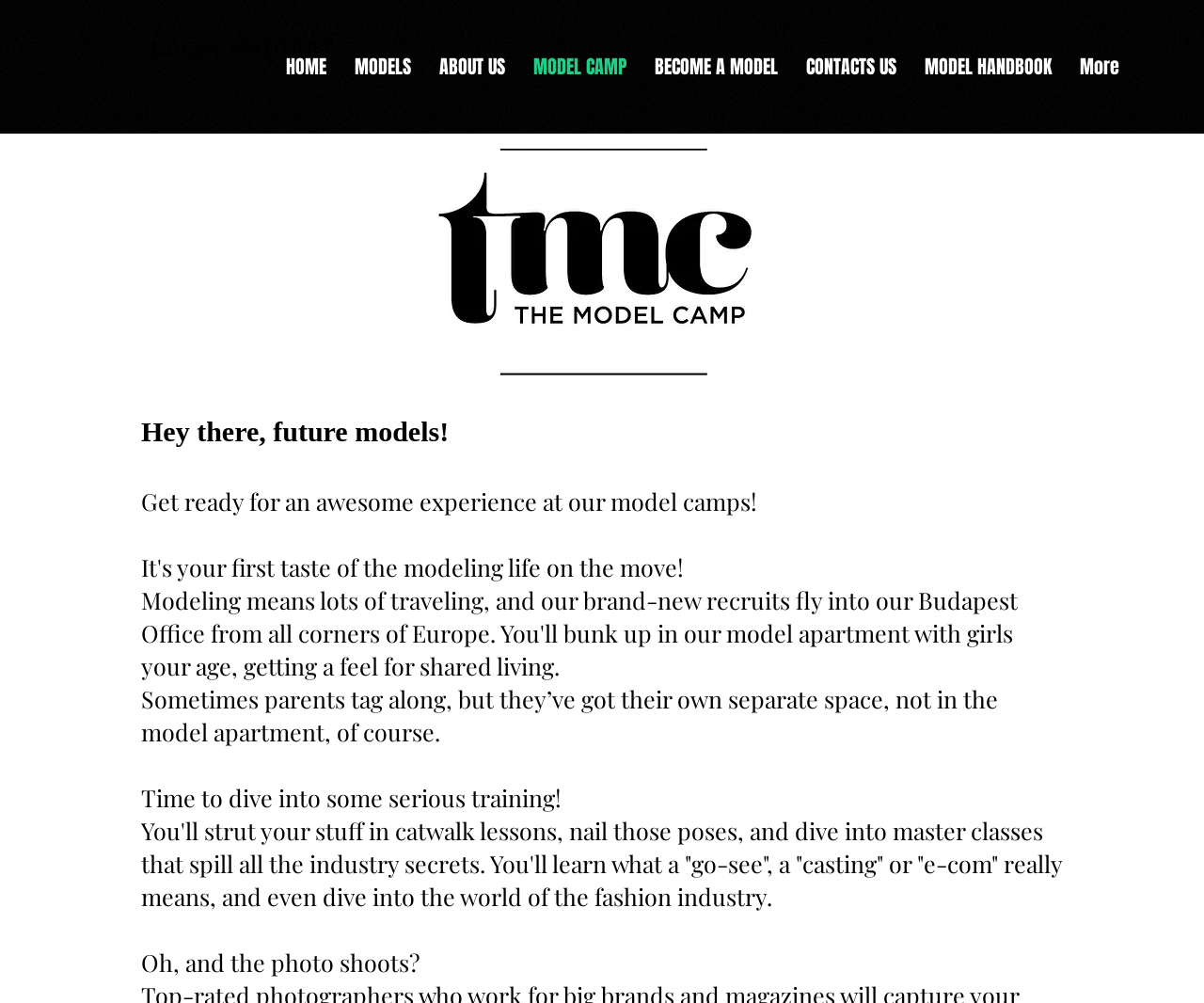What is the last link in the navigation menu?
Based on the image, give a one-word or short phrase answer.

MODEL HANDBOOK